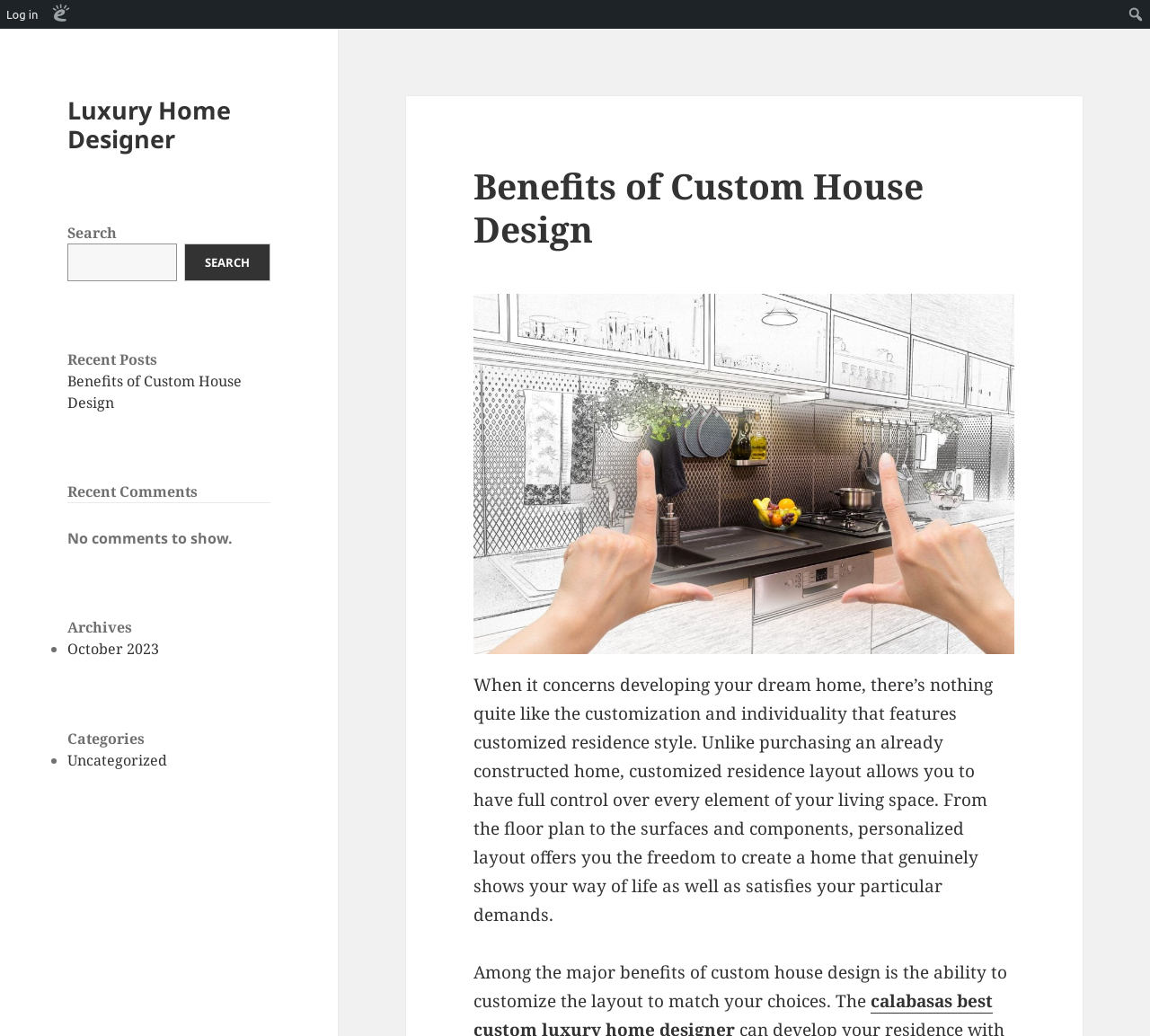Bounding box coordinates are specified in the format (top-left x, top-left y, bottom-right x, bottom-right y). All values are floating point numbers bounded between 0 and 1. Please provide the bounding box coordinate of the region this sentence describes: Luxury Home Designer

[0.059, 0.09, 0.201, 0.15]